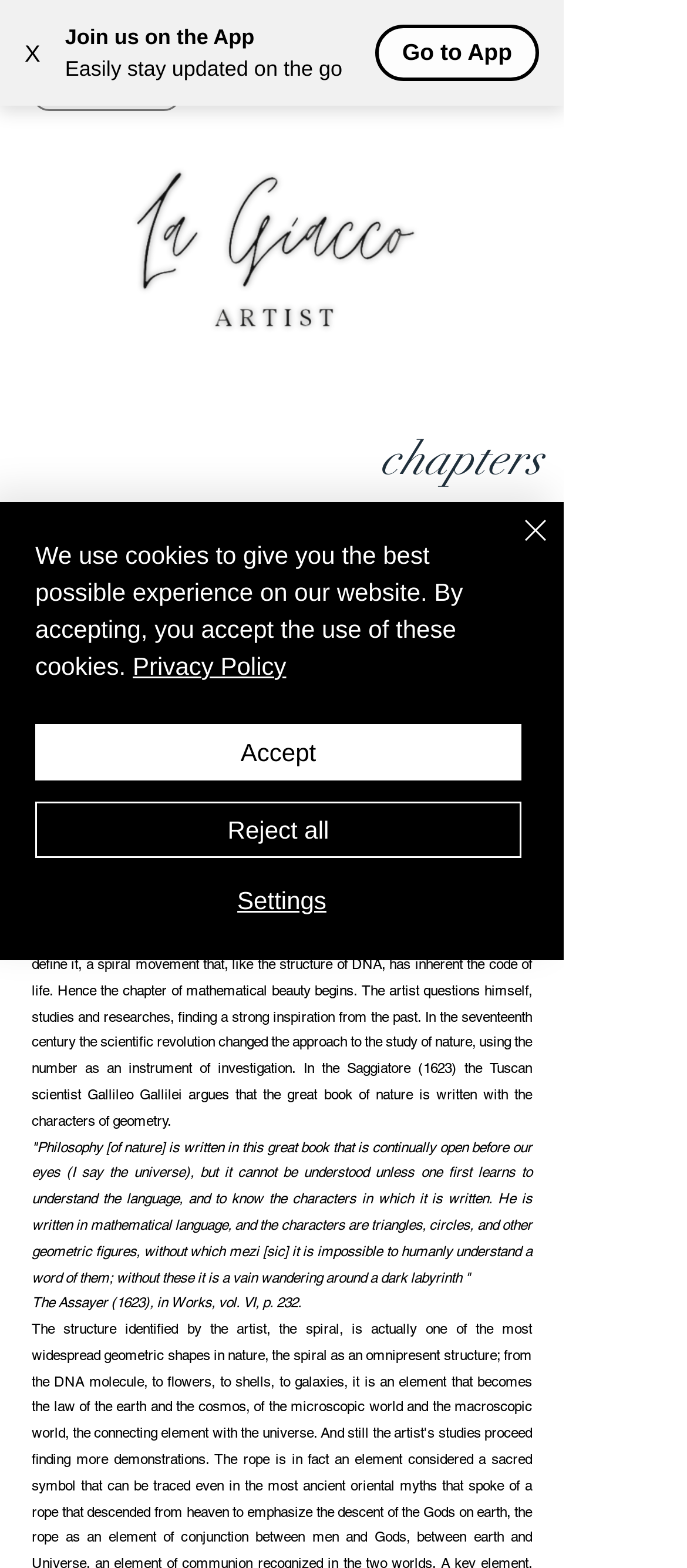What is the image above the chapter title?
Provide a detailed and well-explained answer to the question.

I looked at the image element on the page, which has a filename 'biglietto trasparente.png', and determined that it is the image above the chapter title.